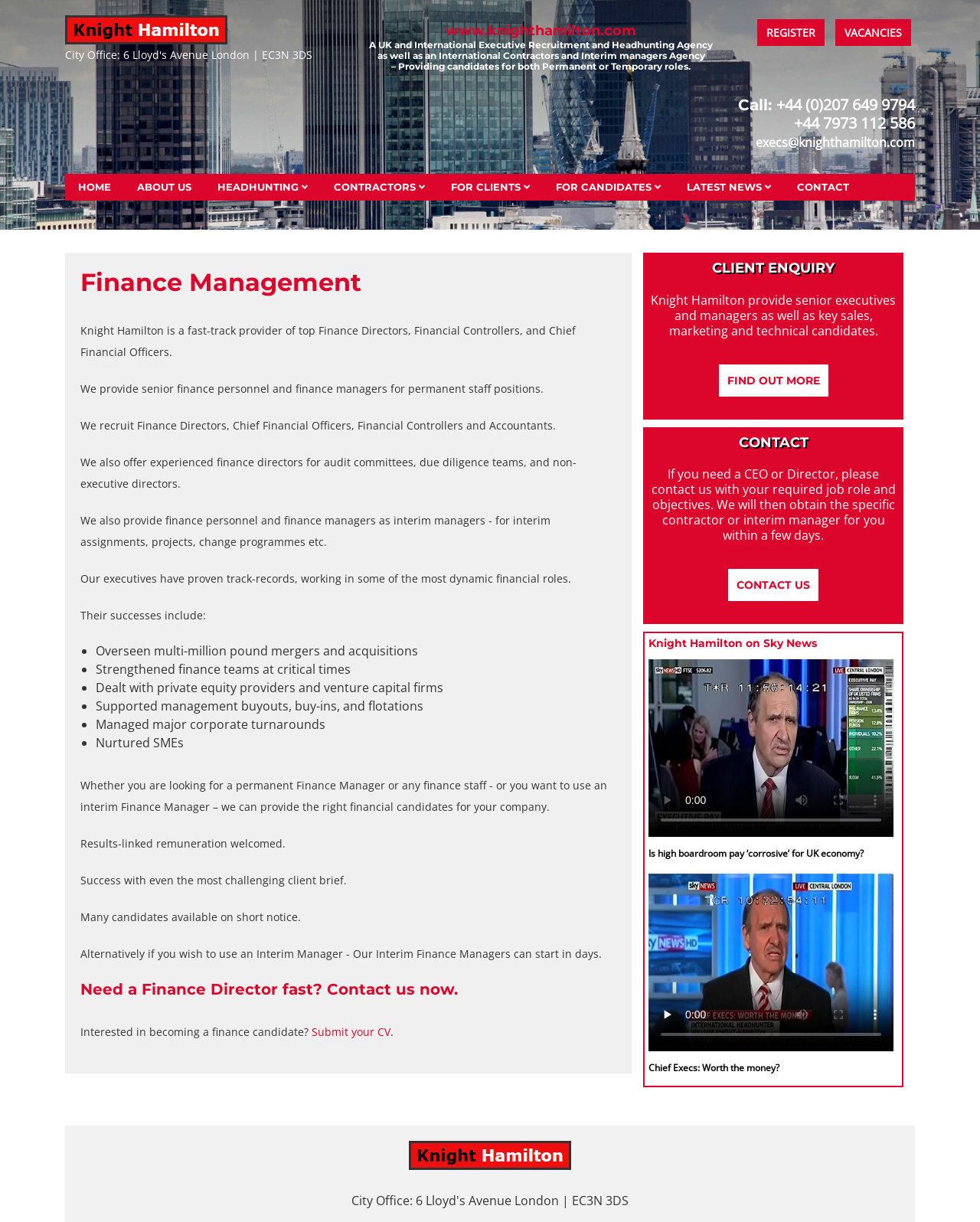Using the webpage screenshot, find the UI element described by Find Out More. Provide the bounding box coordinates in the format (top-left x, top-left y, bottom-right x, bottom-right y), ensuring all values are floating point numbers between 0 and 1.

[0.733, 0.297, 0.845, 0.324]